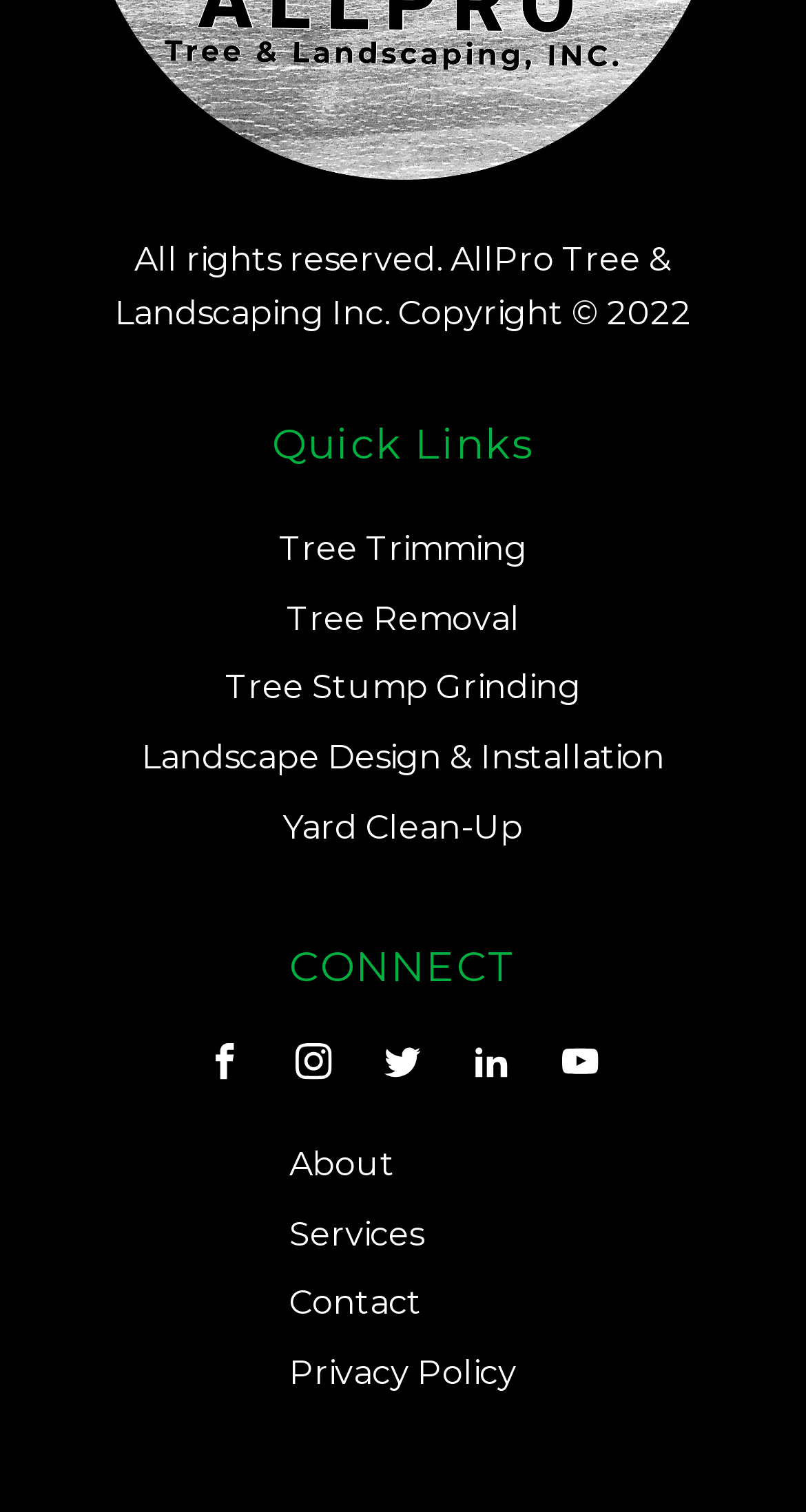Specify the bounding box coordinates of the element's region that should be clicked to achieve the following instruction: "Read Privacy Policy". The bounding box coordinates consist of four float numbers between 0 and 1, in the format [left, top, right, bottom].

[0.359, 0.885, 0.641, 0.931]